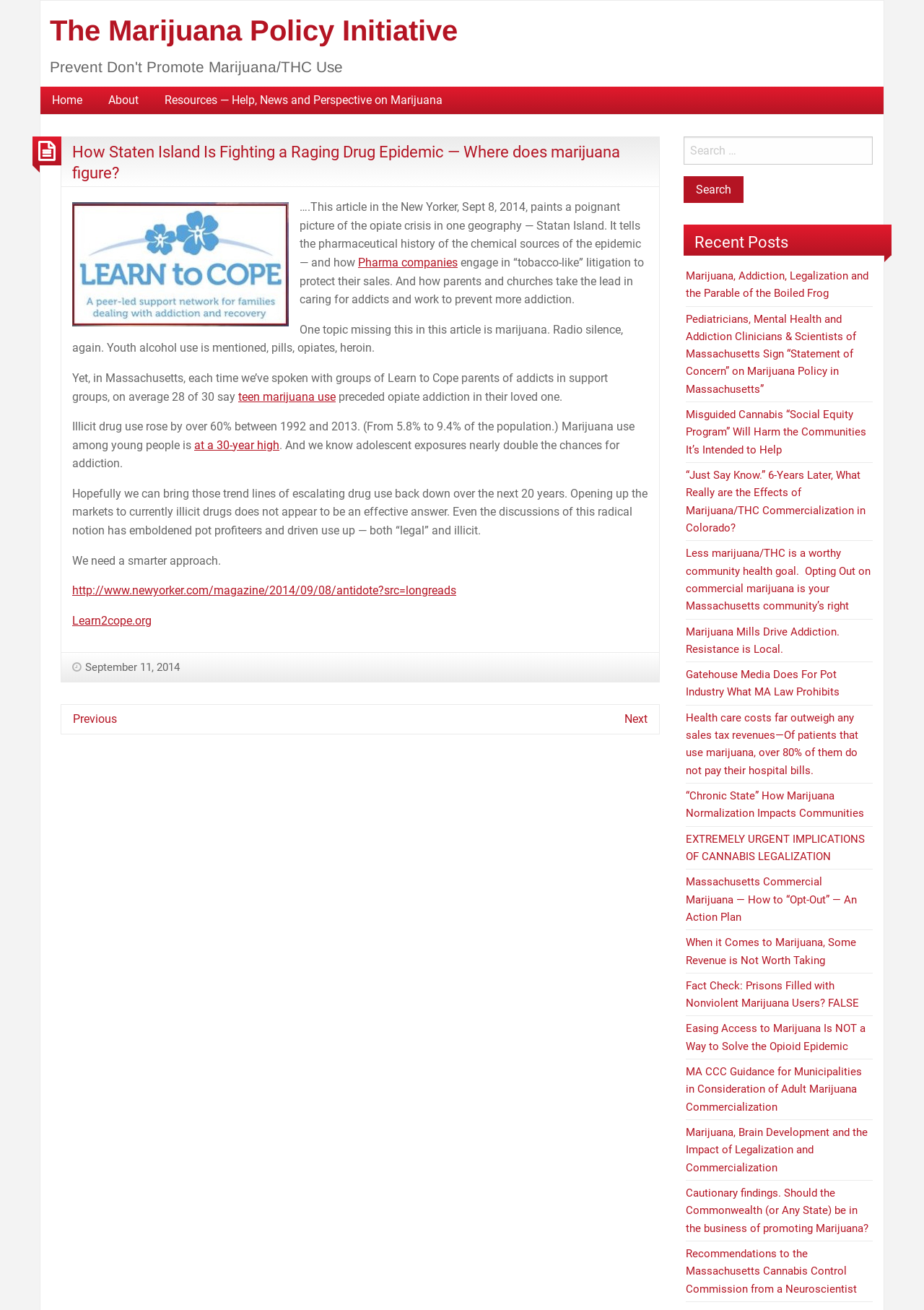Please find the bounding box coordinates of the element that you should click to achieve the following instruction: "Visit the 'Resources — Help, News and Perspective on Marijuana' page". The coordinates should be presented as four float numbers between 0 and 1: [left, top, right, bottom].

[0.166, 0.066, 0.491, 0.087]